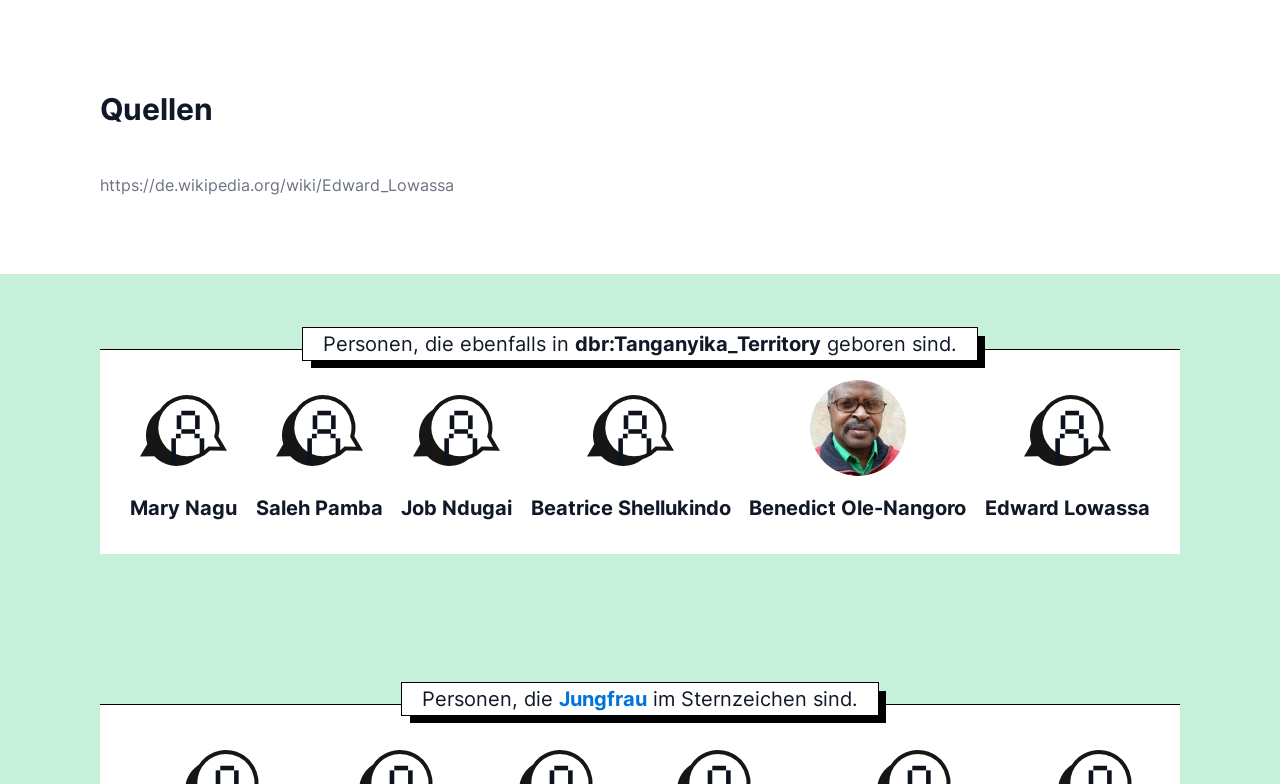Please reply with a single word or brief phrase to the question: 
How many people are listed under 'Personen, die ebenfalls in dbr:Tanganyika_Territory geboren sind.'?

5